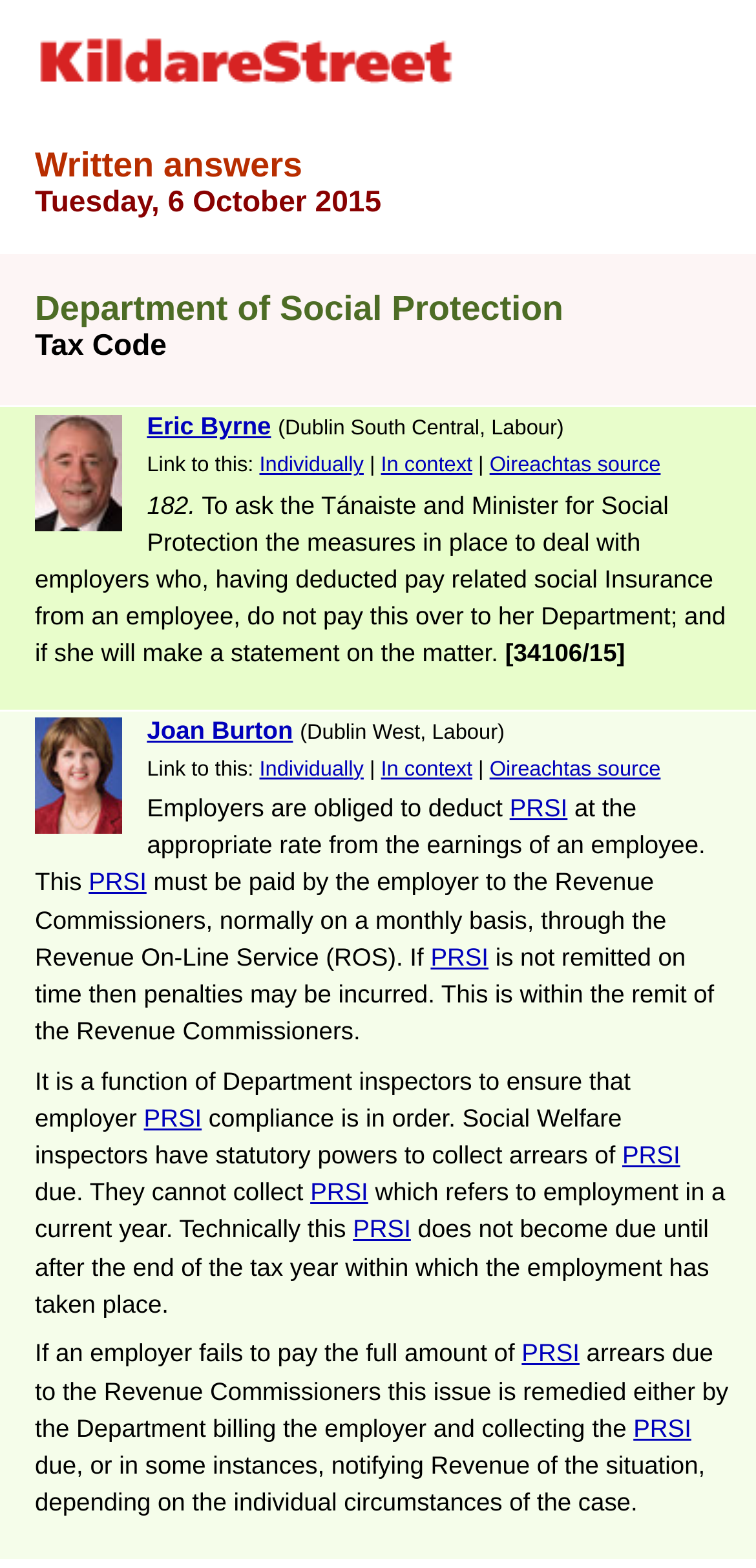Determine the bounding box coordinates of the section to be clicked to follow the instruction: "Click the link to PRSI". The coordinates should be given as four float numbers between 0 and 1, formatted as [left, top, right, bottom].

[0.674, 0.506, 0.751, 0.524]